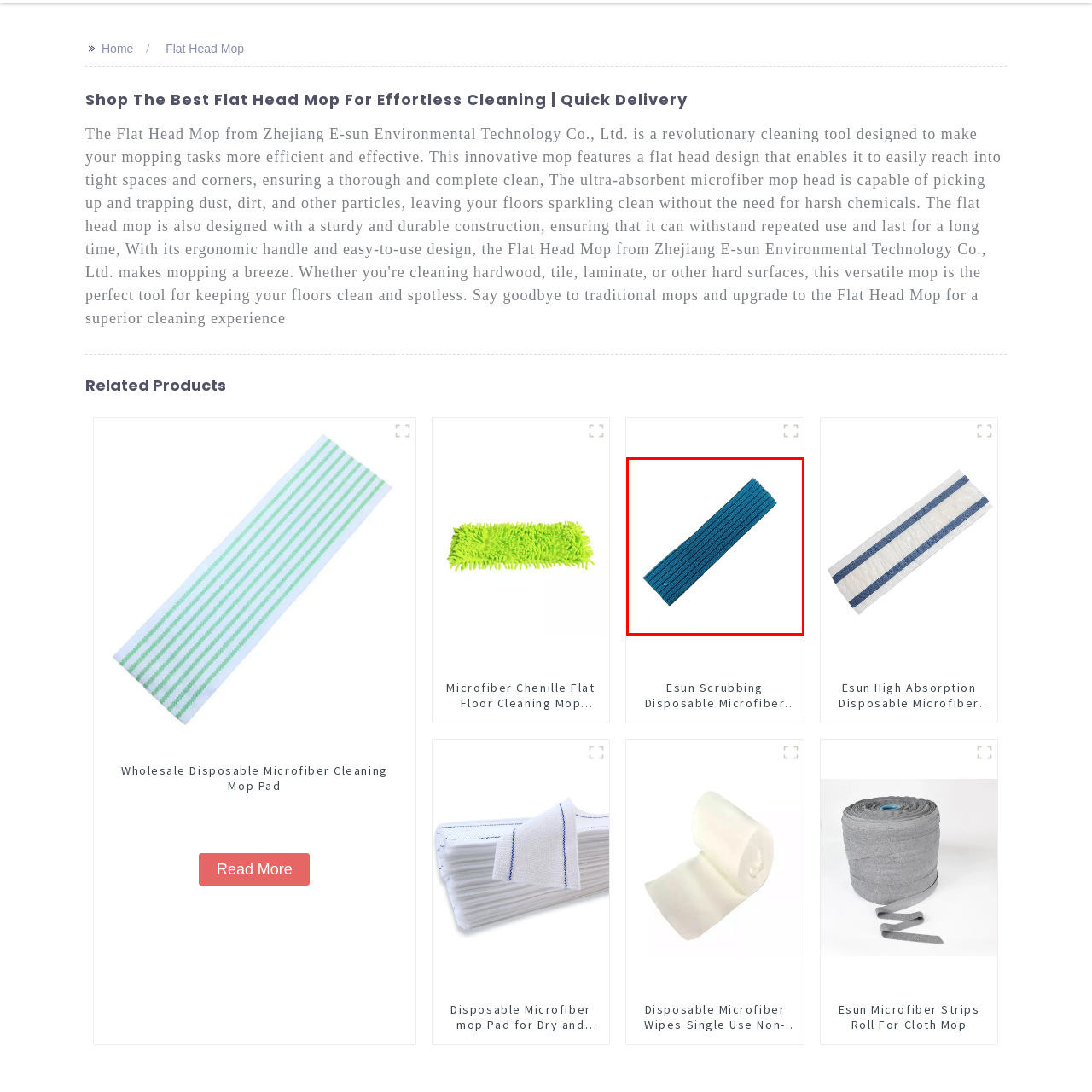What type of surface does the microfiber strip have?
Inspect the image enclosed by the red bounding box and elaborate on your answer with as much detail as possible based on the visual cues.

According to the caption, the microfiber strip features a 'textured surface', which enhances its cleaning capabilities by effectively trapping dirt and grime.